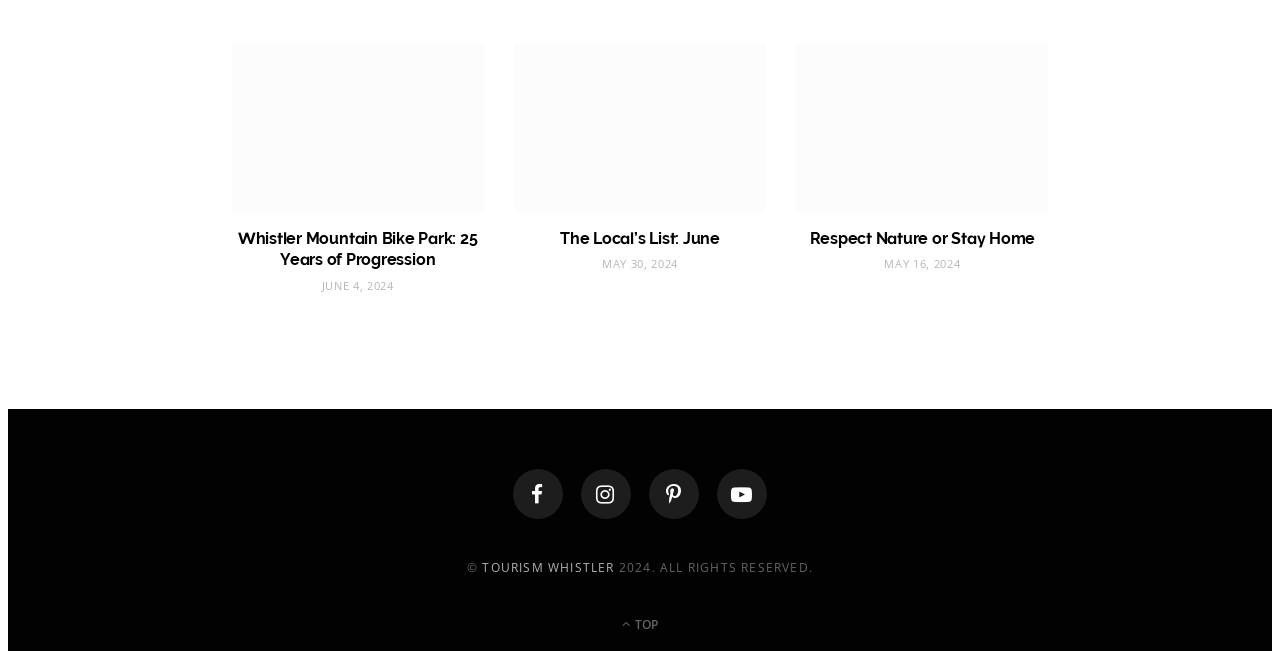Provide a single word or phrase answer to the question: 
What is the date of the second article?

MAY 30, 2024